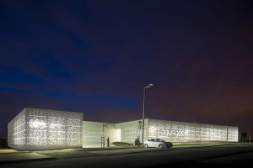What is the purpose of the parked white vehicle?
Examine the image and give a concise answer in one word or a short phrase.

to add scale